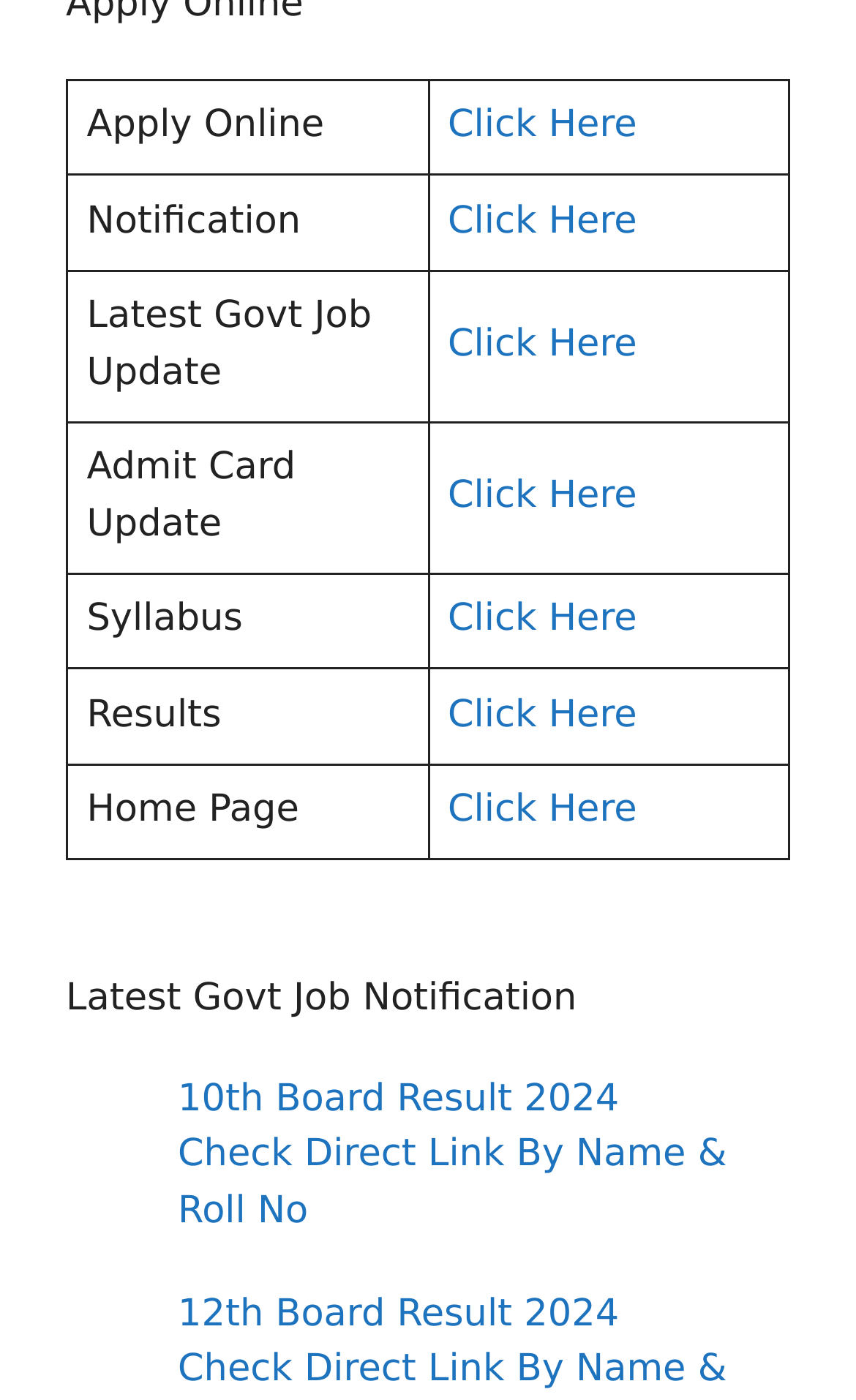Locate the UI element described as follows: "Instagram". Return the bounding box coordinates as four float numbers between 0 and 1 in the order [left, top, right, bottom].

None